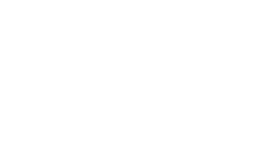Provide a short answer to the following question with just one word or phrase: What is the theme of the imagery?

Digital transformation